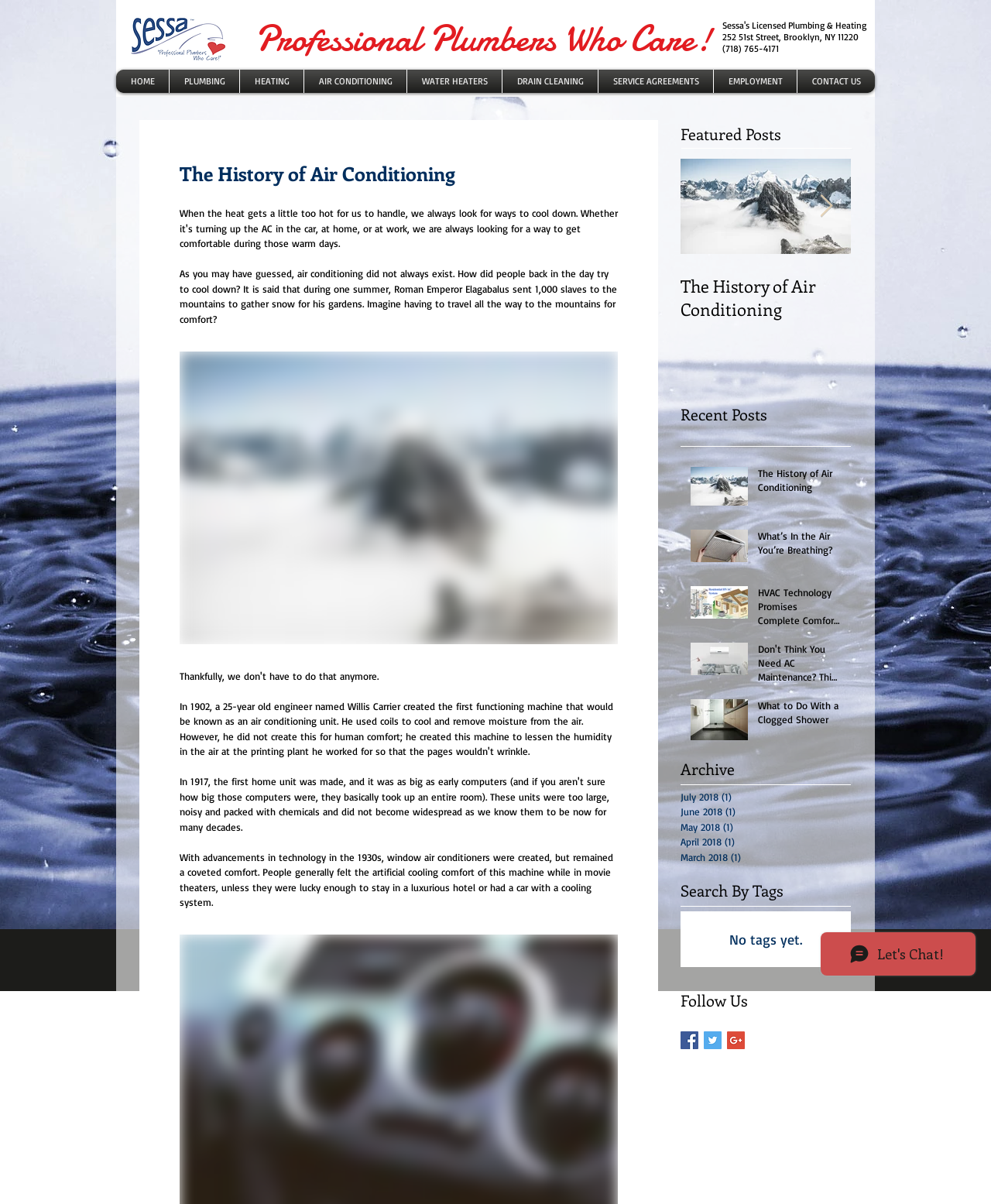How many social media platforms are listed in the 'Follow Us' section?
Please ensure your answer is as detailed and informative as possible.

I found the number of social media platforms by looking at the list element with the bounding box coordinates [0.687, 0.857, 0.752, 0.872] which contains the links to Facebook, Twitter, and Google+.